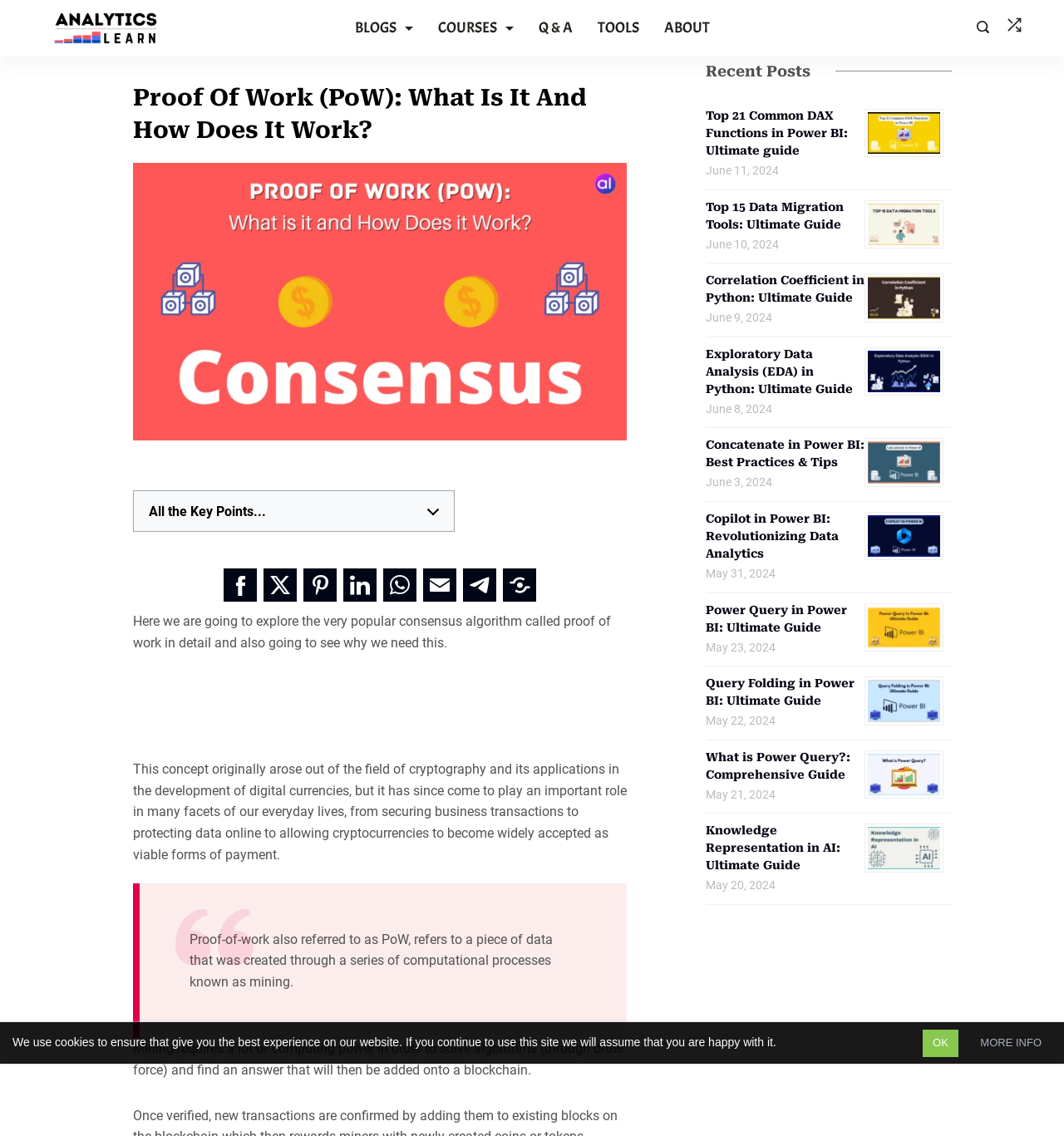Provide your answer to the question using just one word or phrase: What is the purpose of mining in Proof of Work?

To solve algorithms